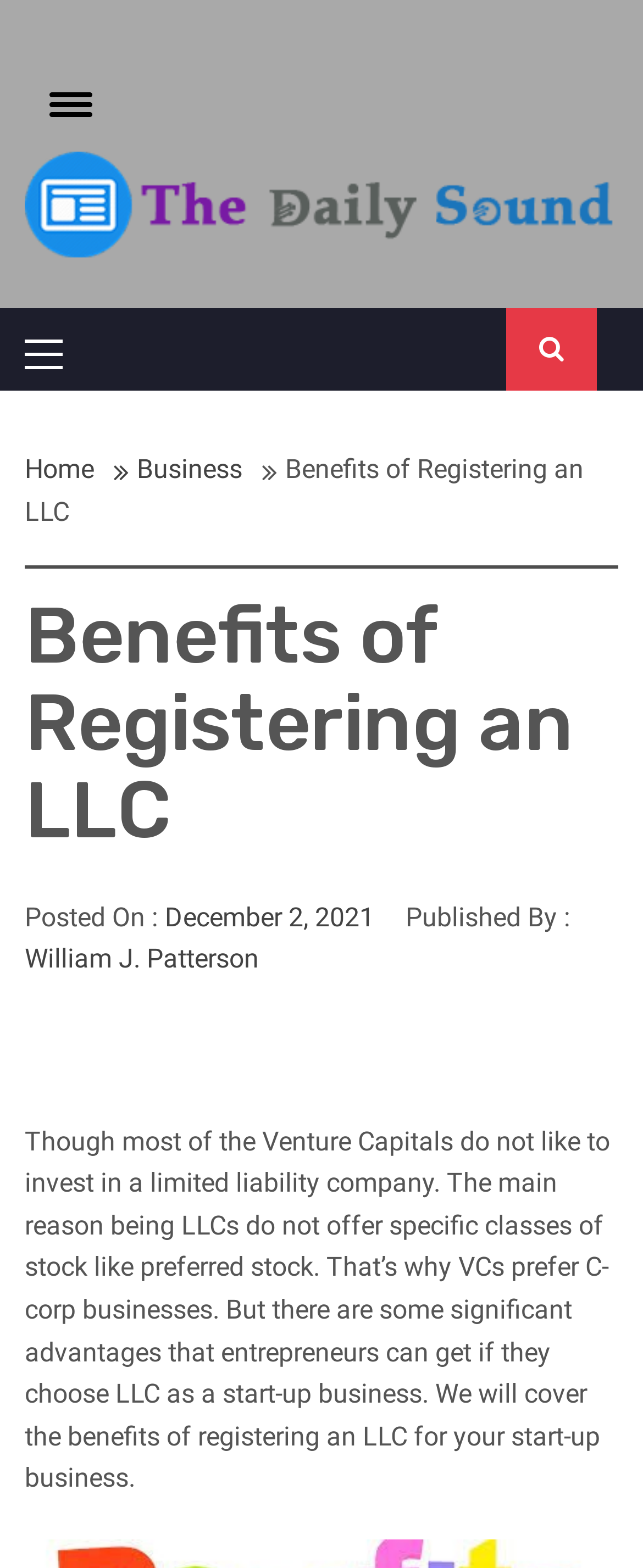Please use the details from the image to answer the following question comprehensively:
Who is the author of the article?

The author of the article is mentioned in the section 'Published By :' which is followed by the name 'William J. Patterson'.